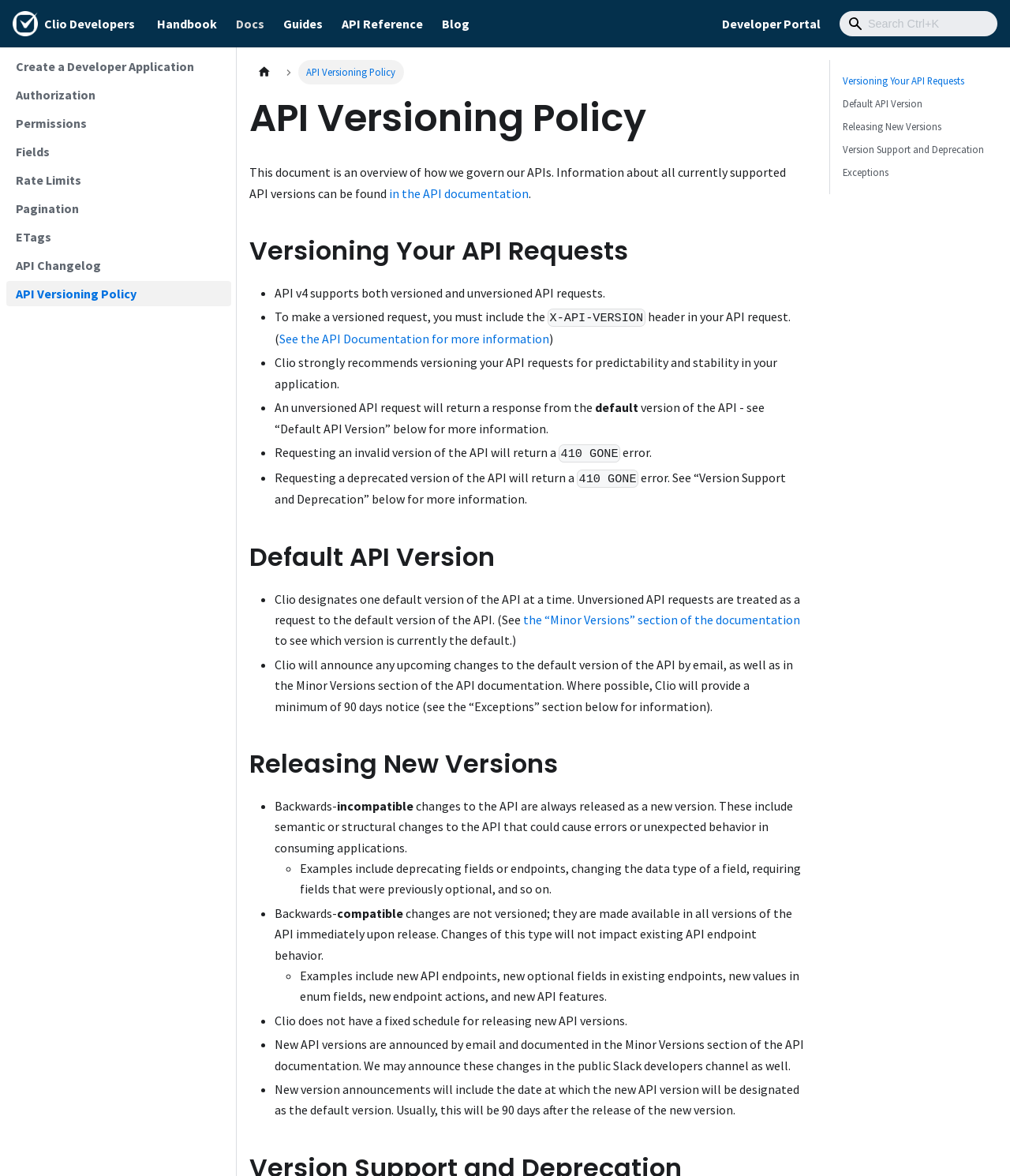What is the title or heading displayed on the webpage?

API Versioning Policy